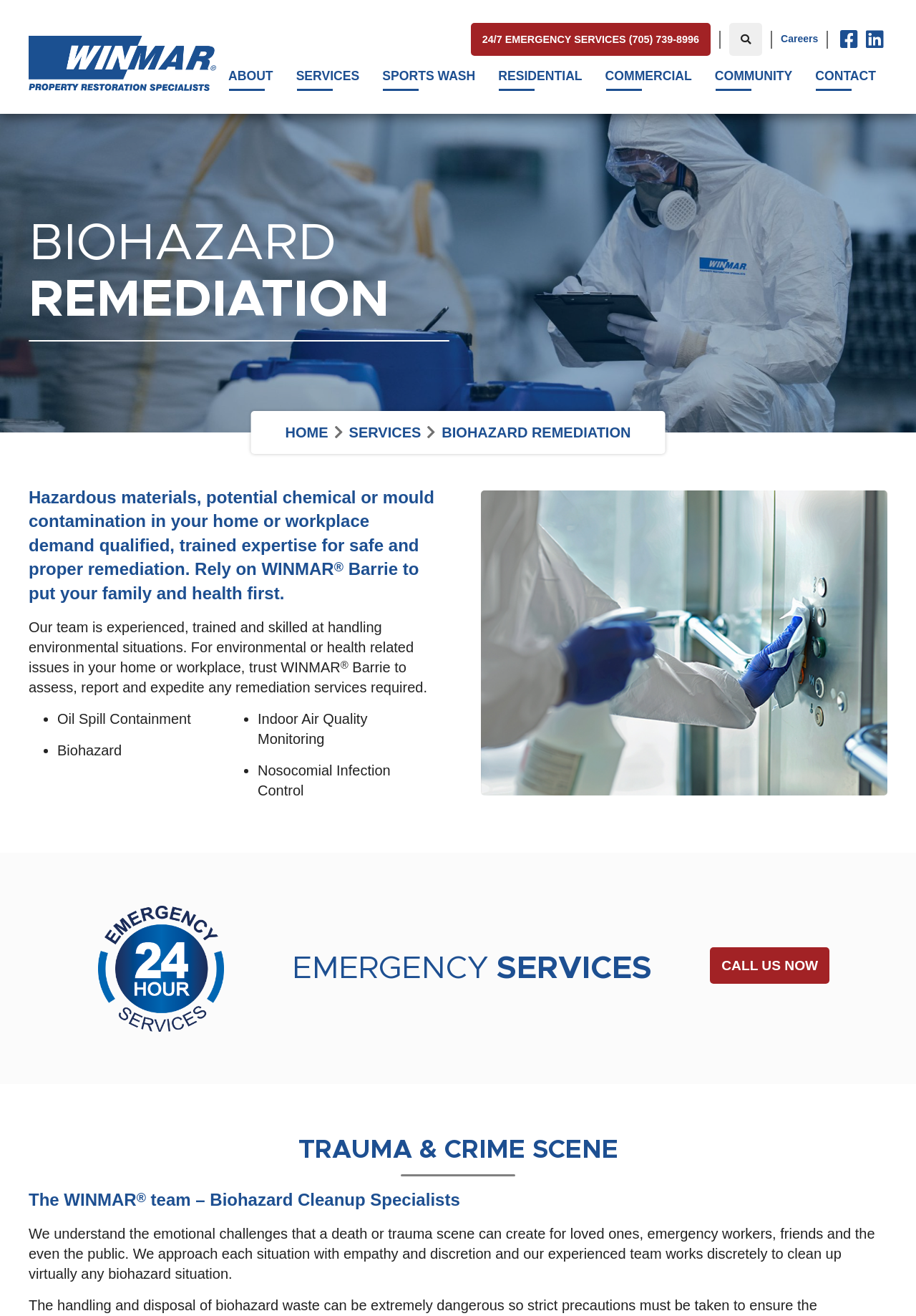Please find the bounding box coordinates in the format (top-left x, top-left y, bottom-right x, bottom-right y) for the given element description. Ensure the coordinates are floating point numbers between 0 and 1. Description: Services

[0.381, 0.323, 0.46, 0.335]